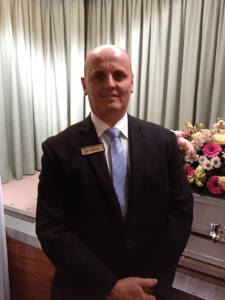Generate a descriptive account of all visible items and actions in the image.

The image features a professional funeral director standing confidently in an elegantly arranged funeral setting. Dressed in a formal black suit with a light blue tie, he maintains a respectful demeanor appropriate for the solemn occasion. In the background, soft gray curtains create a serene atmosphere, while a beautifully arranged floral tribute in shades of pink and white adds a touch of warmth. The presence of a casket nearby highlights his role in providing compassionate service during difficult times, exemplifying the professionalism and support that Bryan J. Reid Funeral Services aims to deliver to families in need.